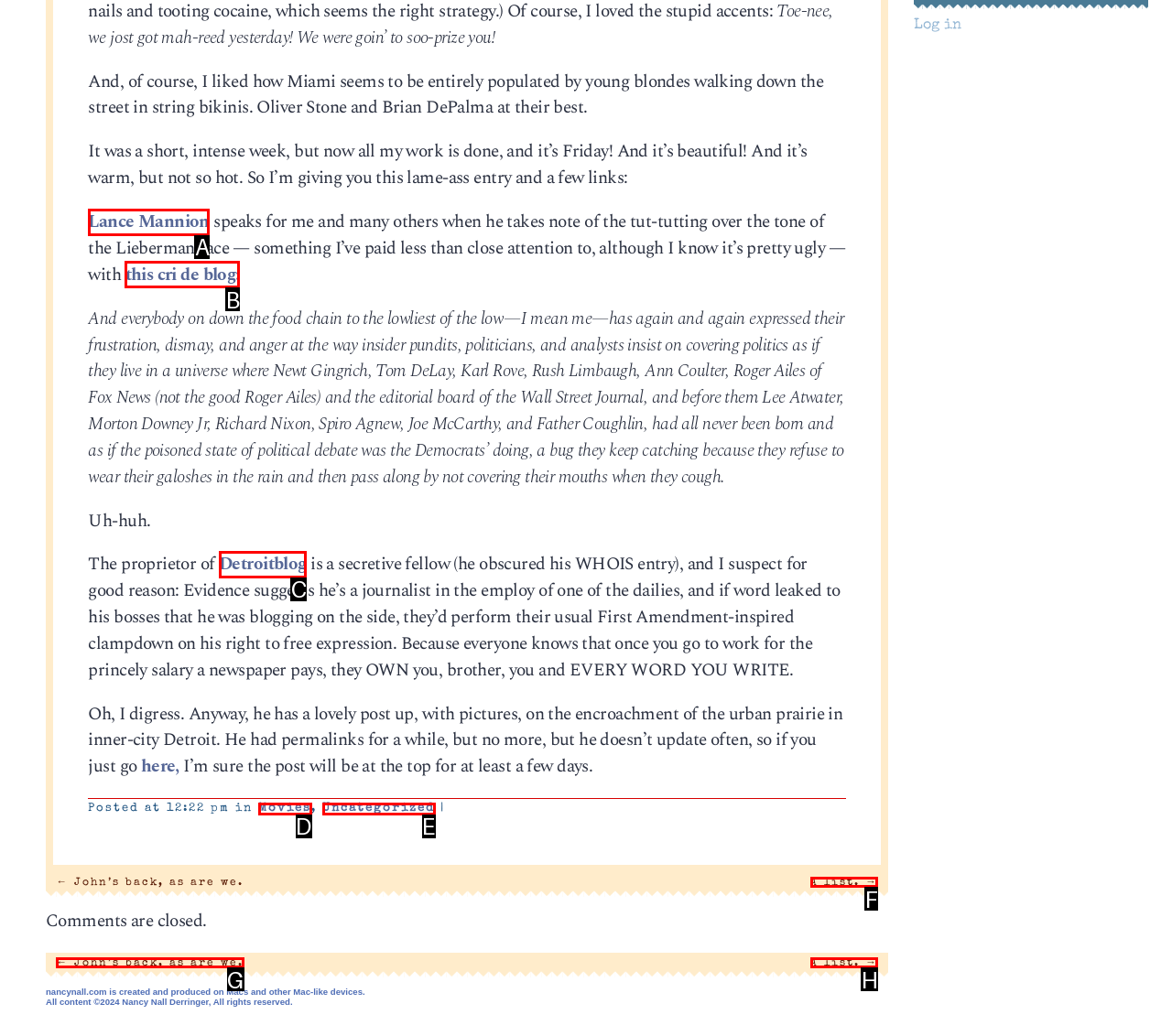Point out the option that best suits the description: this cri de blog:
Indicate your answer with the letter of the selected choice.

B